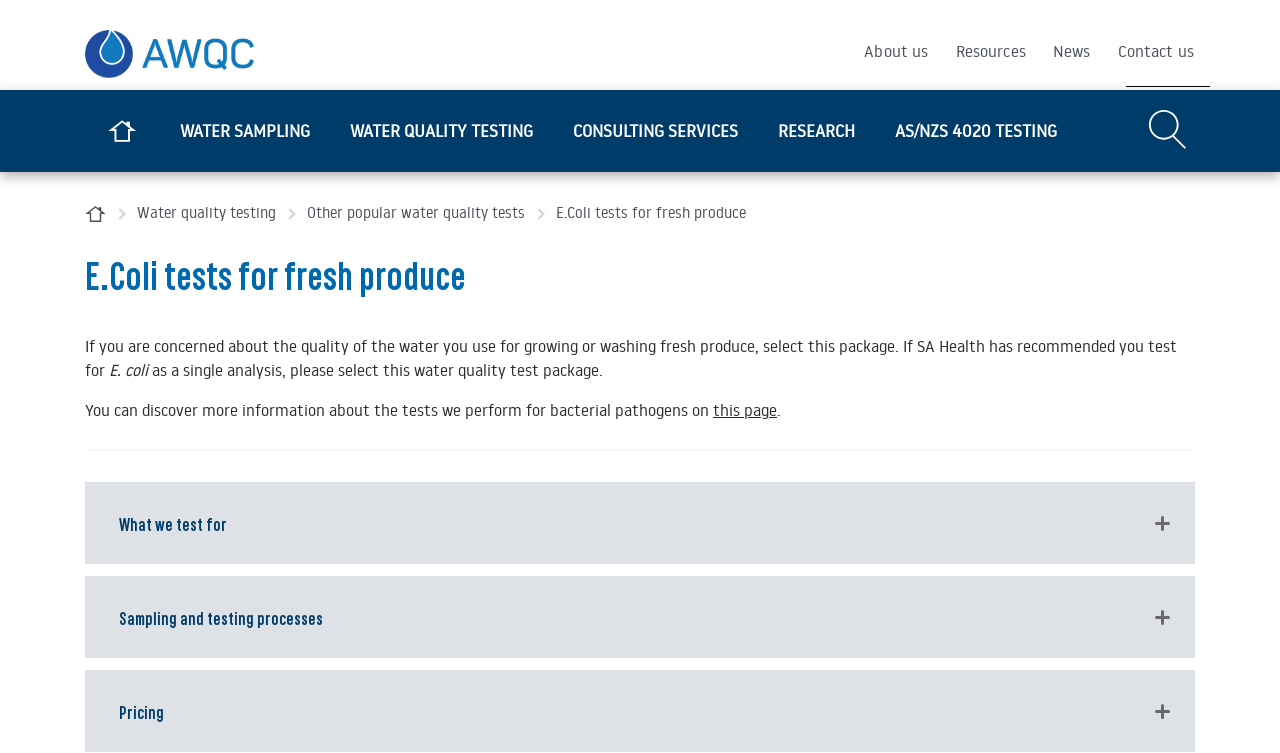Based on what you see in the screenshot, provide a thorough answer to this question: What is the purpose of the 'Open/Close Search Field' button?

The 'Open/Close Search Field' button is a button element located at the top right corner of the webpage, with a bounding box coordinate of [0.88, 0.114, 0.945, 0.228]. Its purpose is to open or close the search field, allowing users to search for content on the website.